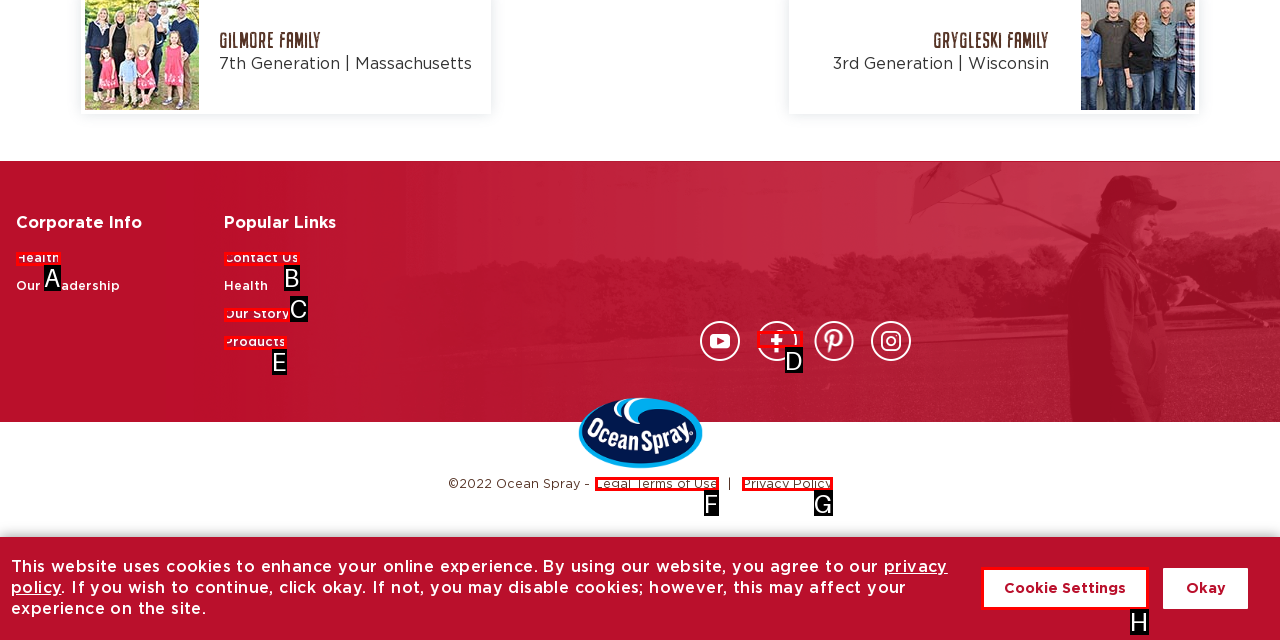Identify the letter of the option that best matches the following description: PACKAGES. Respond with the letter directly.

None